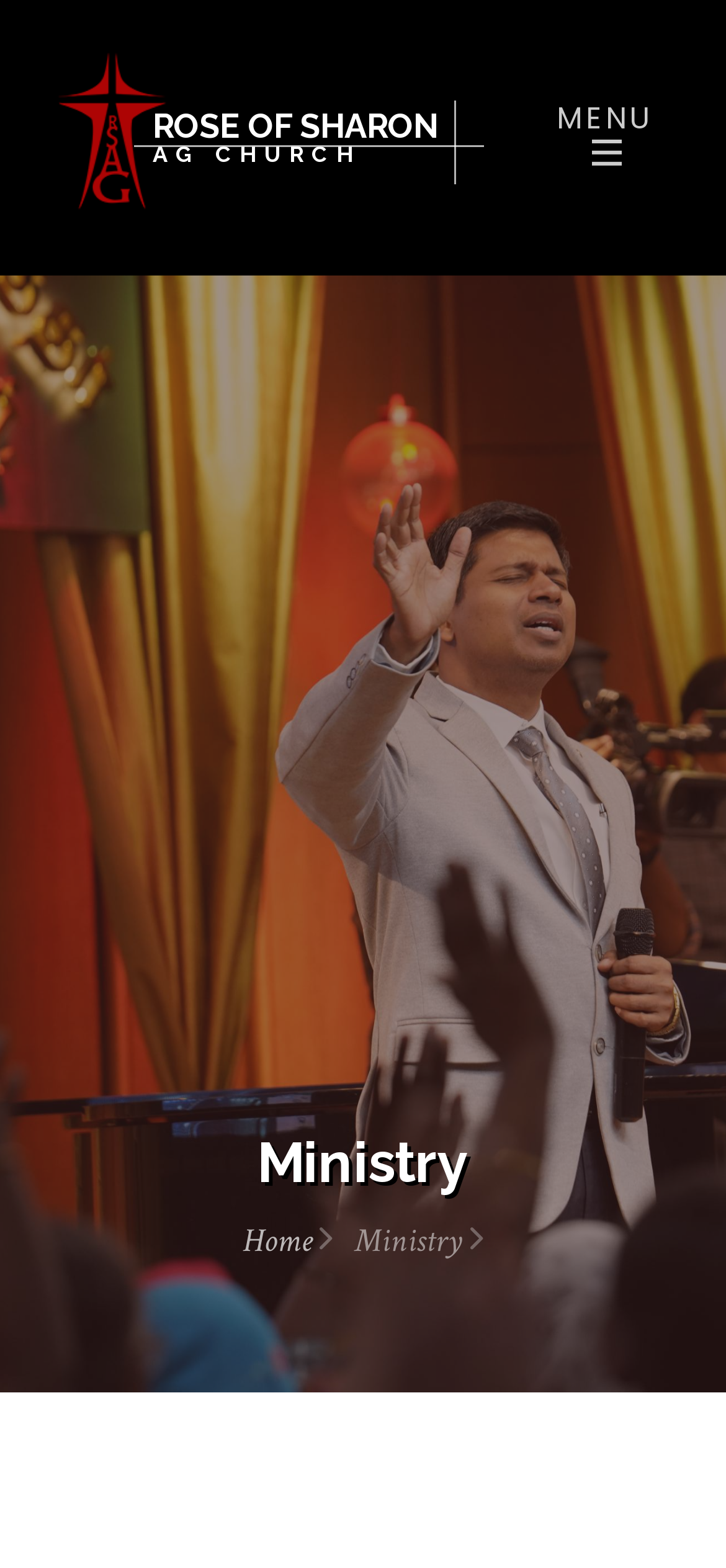What is the main category of the webpage?
Please give a well-detailed answer to the question.

The main category of the webpage is 'Ministry', as indicated by the heading element with the text 'Ministry'.